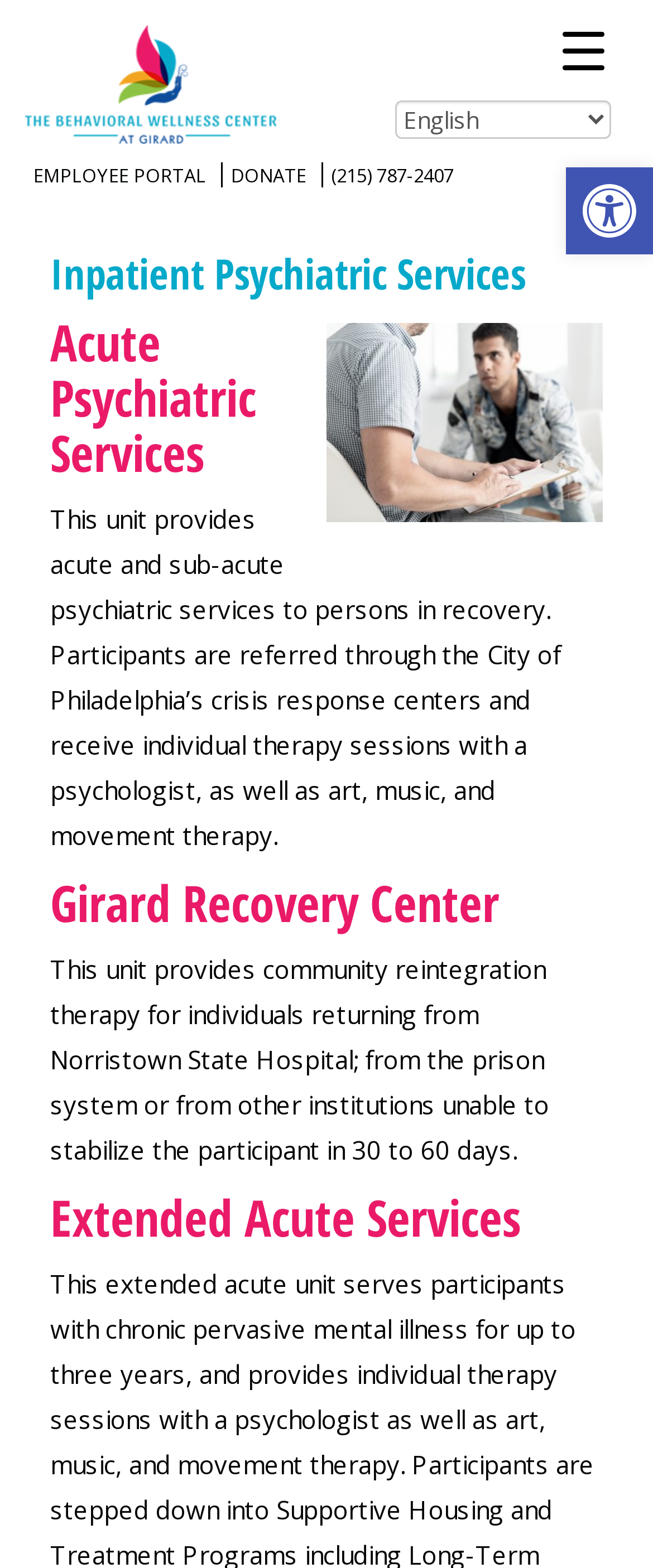How many types of therapy are mentioned?
Based on the visual content, answer with a single word or a brief phrase.

Four